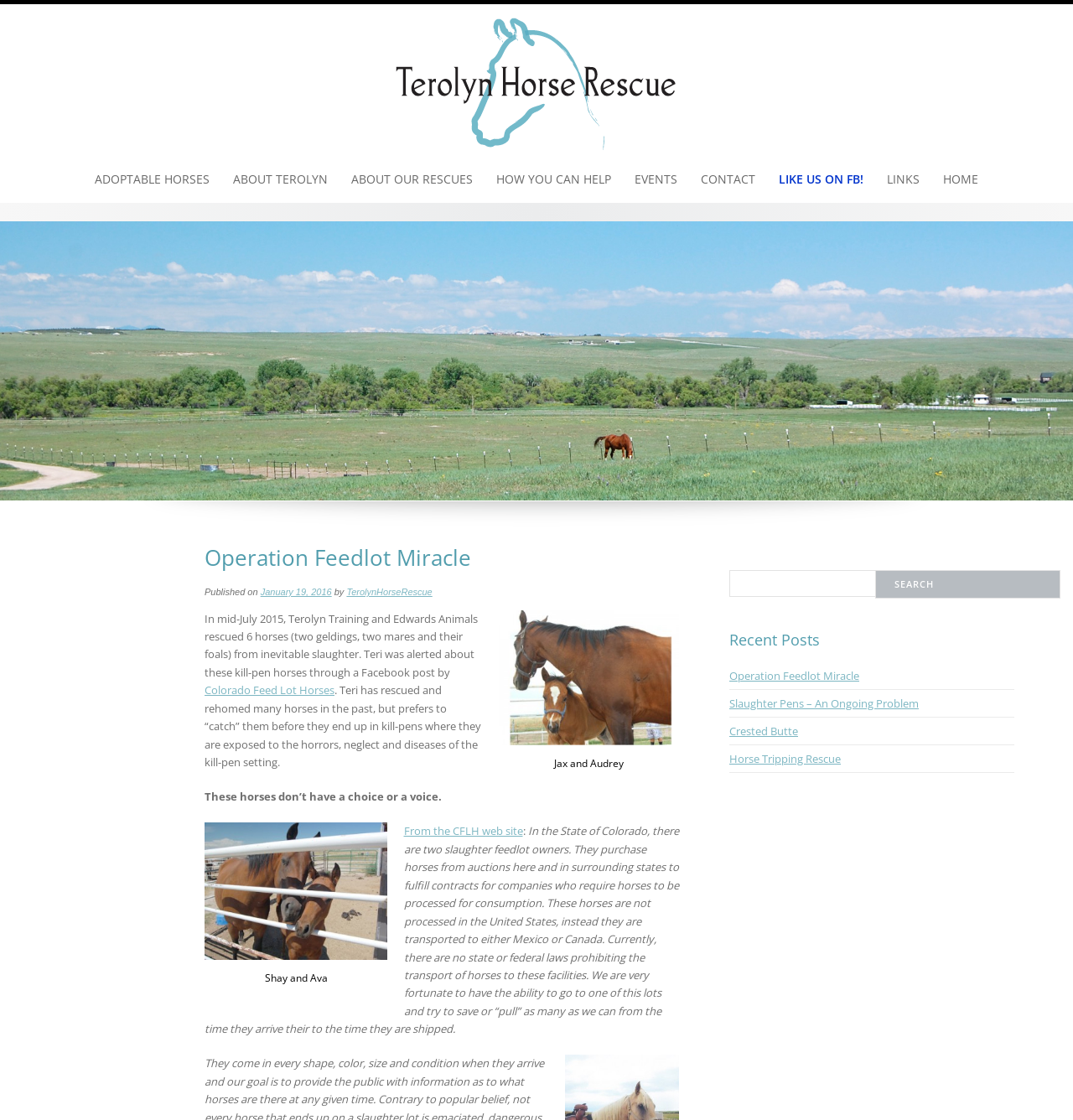Identify the bounding box coordinates of the area you need to click to perform the following instruction: "Visit the 'Terolyn Horse Rescue' homepage".

[0.347, 0.064, 0.653, 0.077]